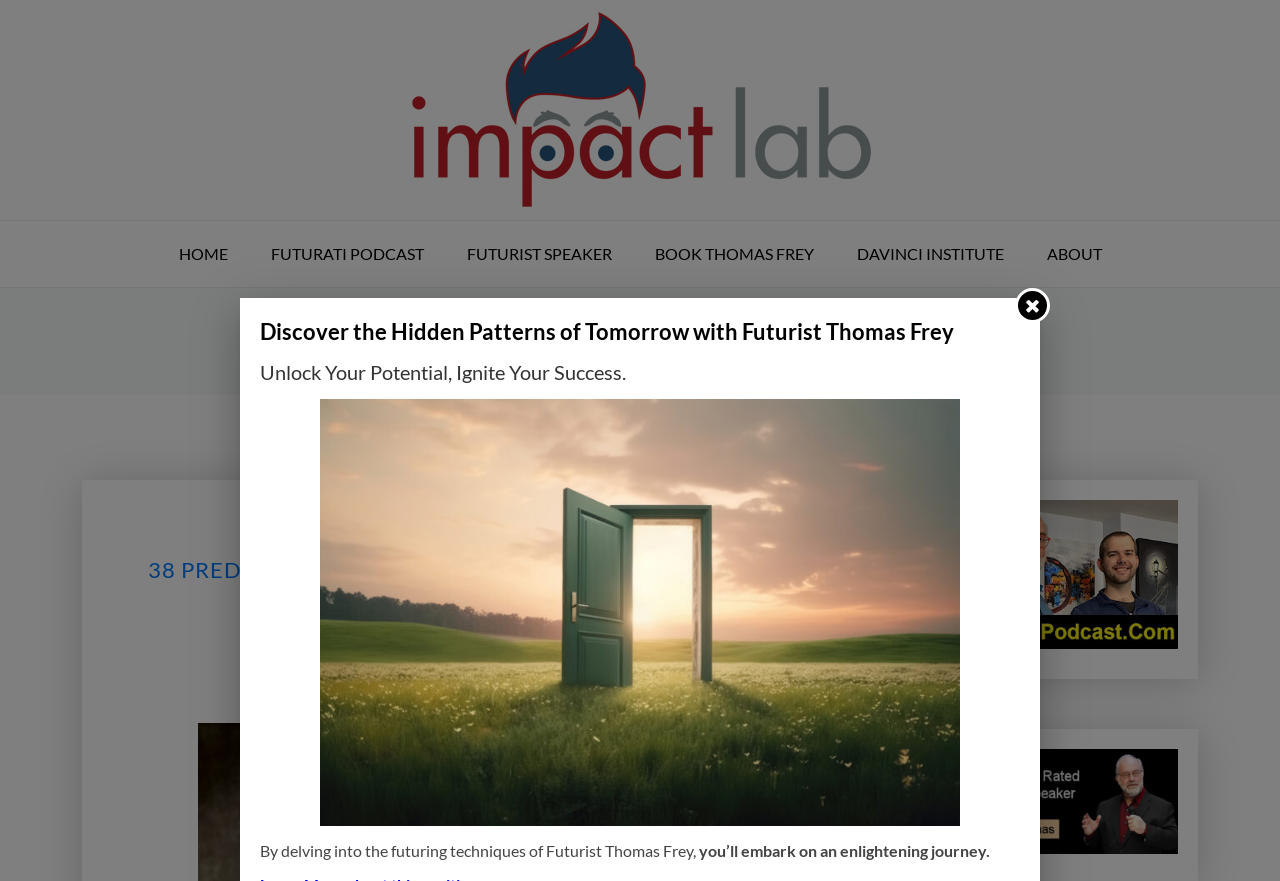Identify the bounding box coordinates for the element that needs to be clicked to fulfill this instruction: "listen to Thomas Frey Futurist Futurati Podcasts". Provide the coordinates in the format of four float numbers between 0 and 1: [left, top, right, bottom].

[0.748, 0.567, 0.92, 0.748]